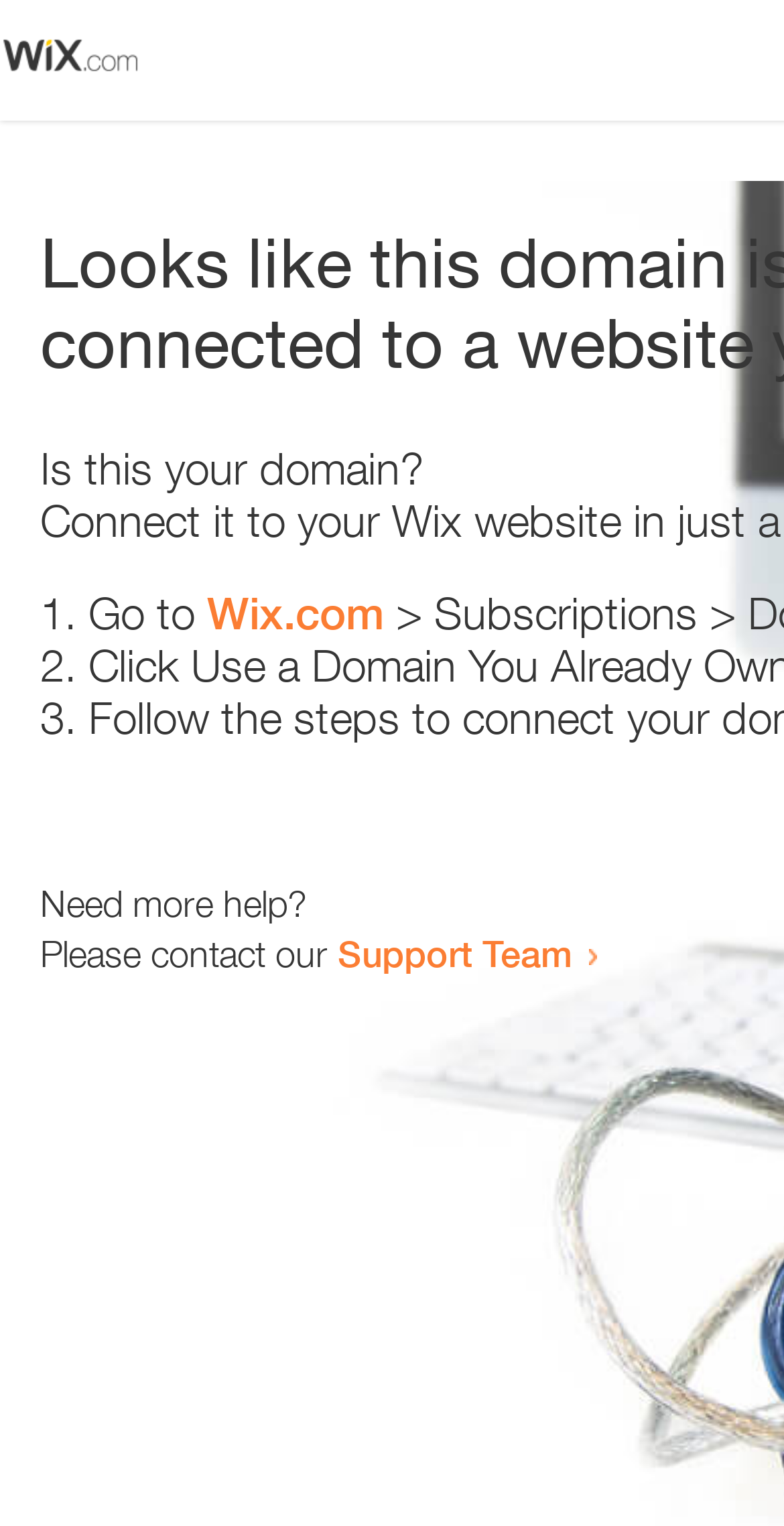Locate the bounding box for the described UI element: "Support Team". Ensure the coordinates are four float numbers between 0 and 1, formatted as [left, top, right, bottom].

[0.431, 0.61, 0.731, 0.639]